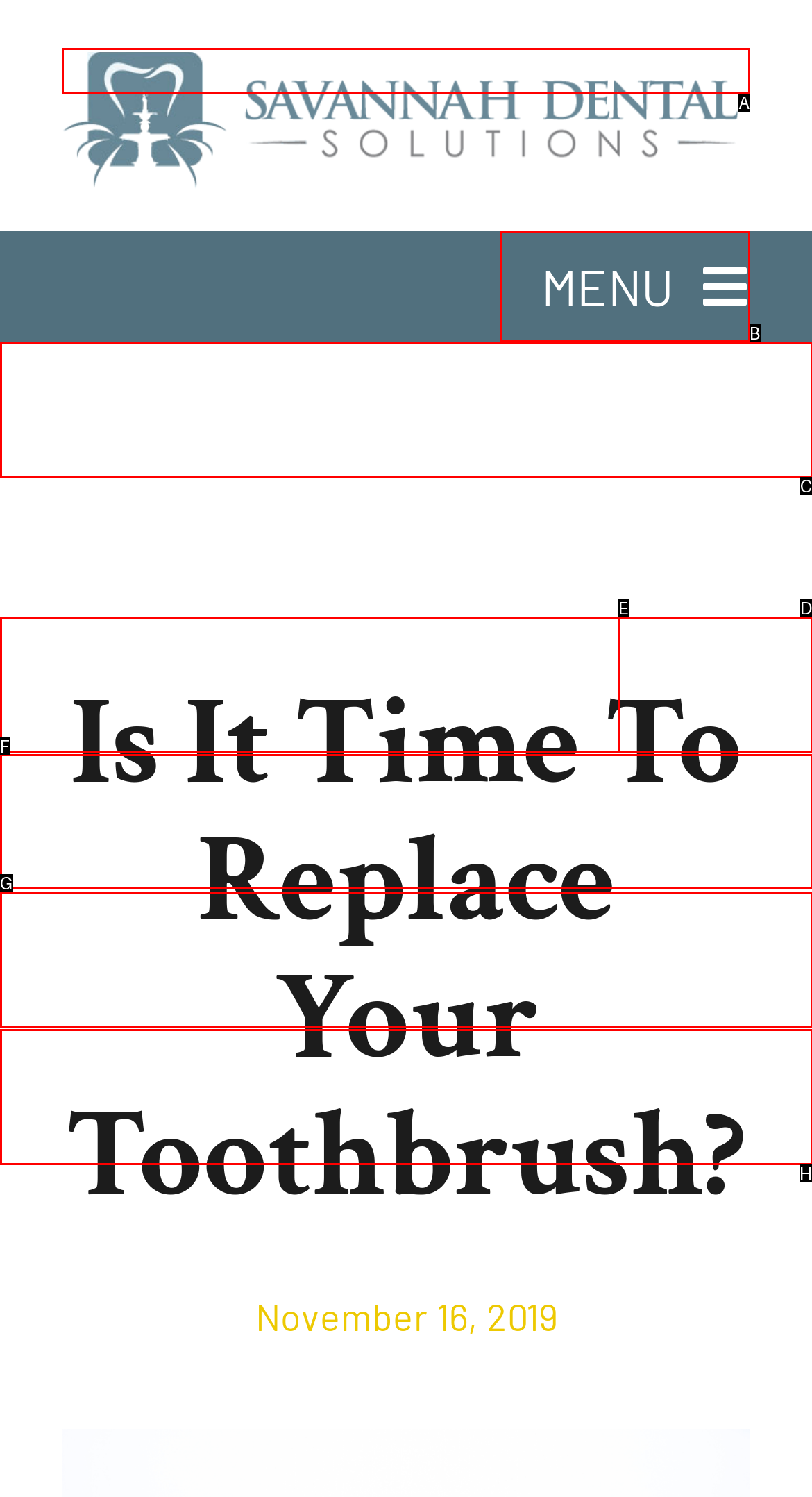Which lettered option should be clicked to achieve the task: Read the blog? Choose from the given choices.

F